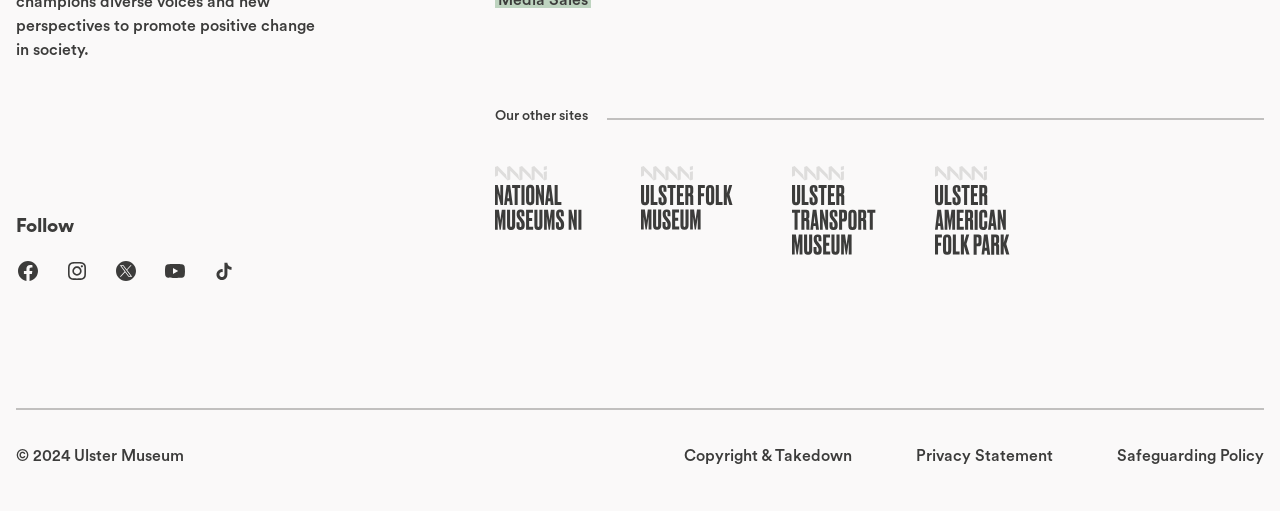Please identify the bounding box coordinates of the clickable area that will fulfill the following instruction: "View Ulster American Folk Park". The coordinates should be in the format of four float numbers between 0 and 1, i.e., [left, top, right, bottom].

[0.73, 0.325, 0.789, 0.505]